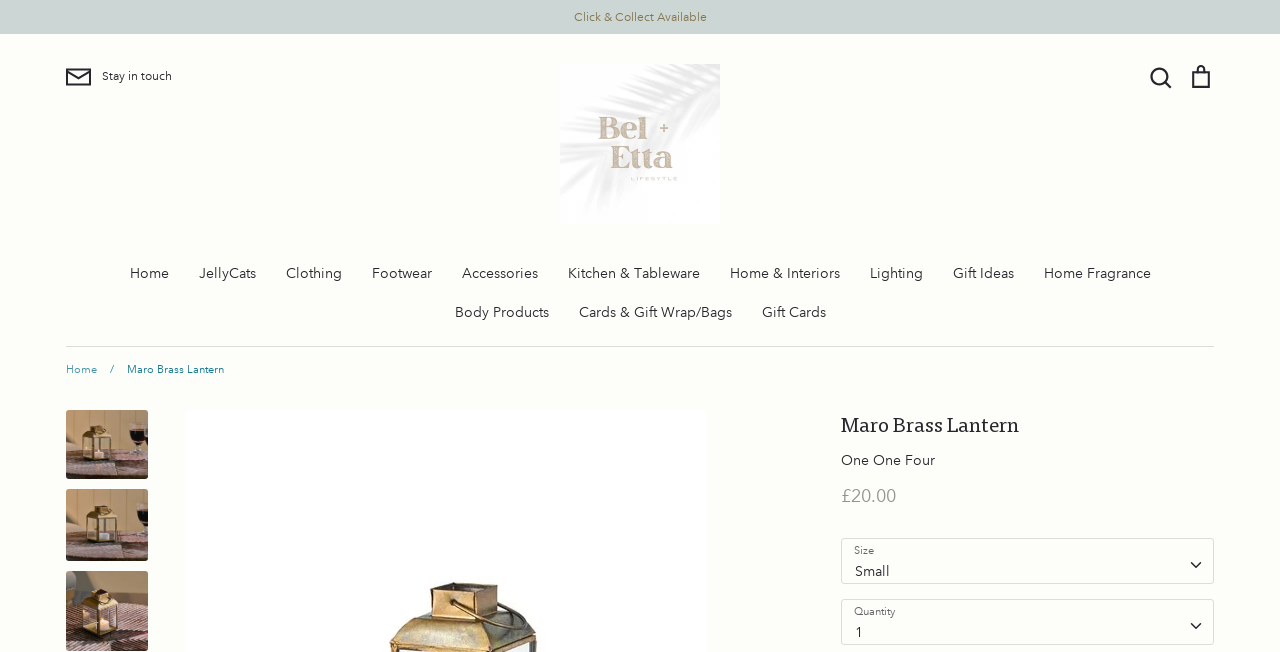What is the price of the product?
Answer the question with a thorough and detailed explanation.

The price of the product can be found in the static text element on the webpage, which is '£20.00'. This is a clear indication of the product's price.